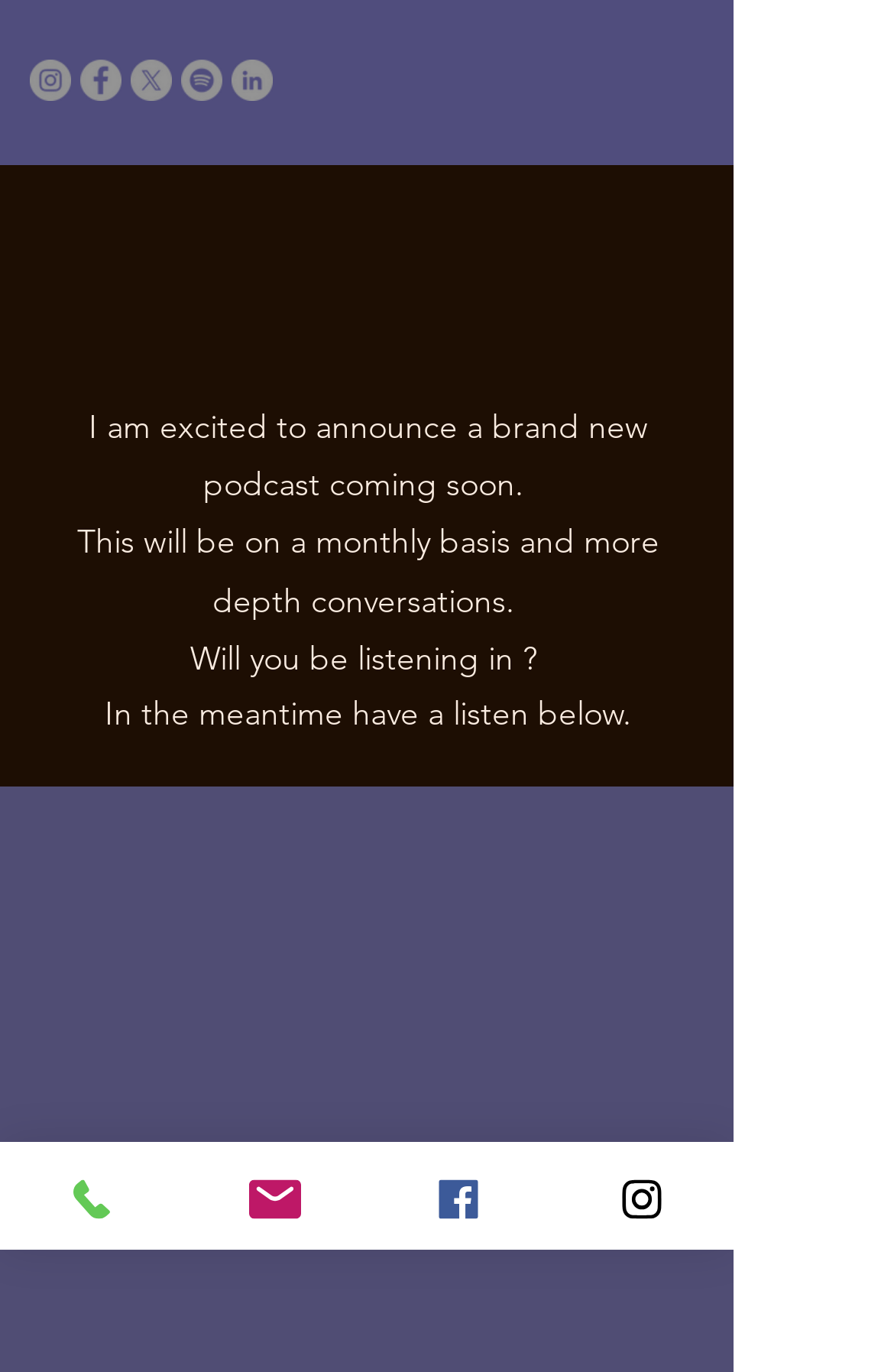Describe in detail what you see on the webpage.

The webpage is about a podcast called "Adolessence". At the top right corner, there is a button to open a navigation menu. Below it, there is a social bar with five links to different social media platforms: Instagram, Facebook, X, Spotify, and LinkedIn, each accompanied by an image of the respective platform's logo. 

Below the social bar, there is a heading that announces a brand new podcast coming soon. Following this heading, there are three paragraphs of text. The first paragraph expresses excitement about the new podcast, the second paragraph mentions that it will be a monthly basis with more in-depth conversations, and the third paragraph asks if the reader will be listening in. The fourth paragraph invites the reader to listen to something below.

At the bottom of the page, there are three links to contact the podcast: Phone, Email, and Facebook, each accompanied by an image. The Instagram link is also present, but it is separated from the other three links.